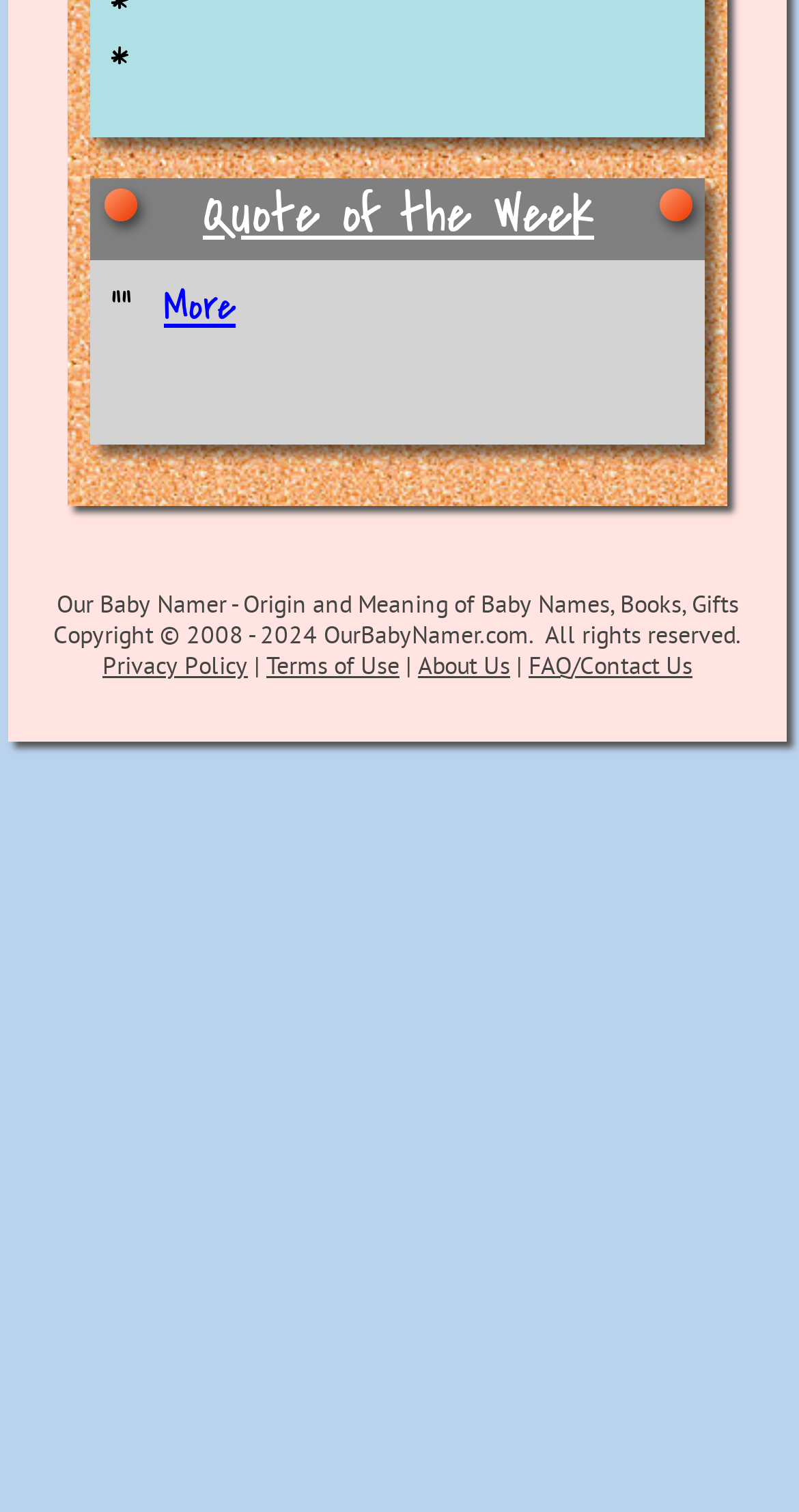Locate the coordinates of the bounding box for the clickable region that fulfills this instruction: "Register an account".

None